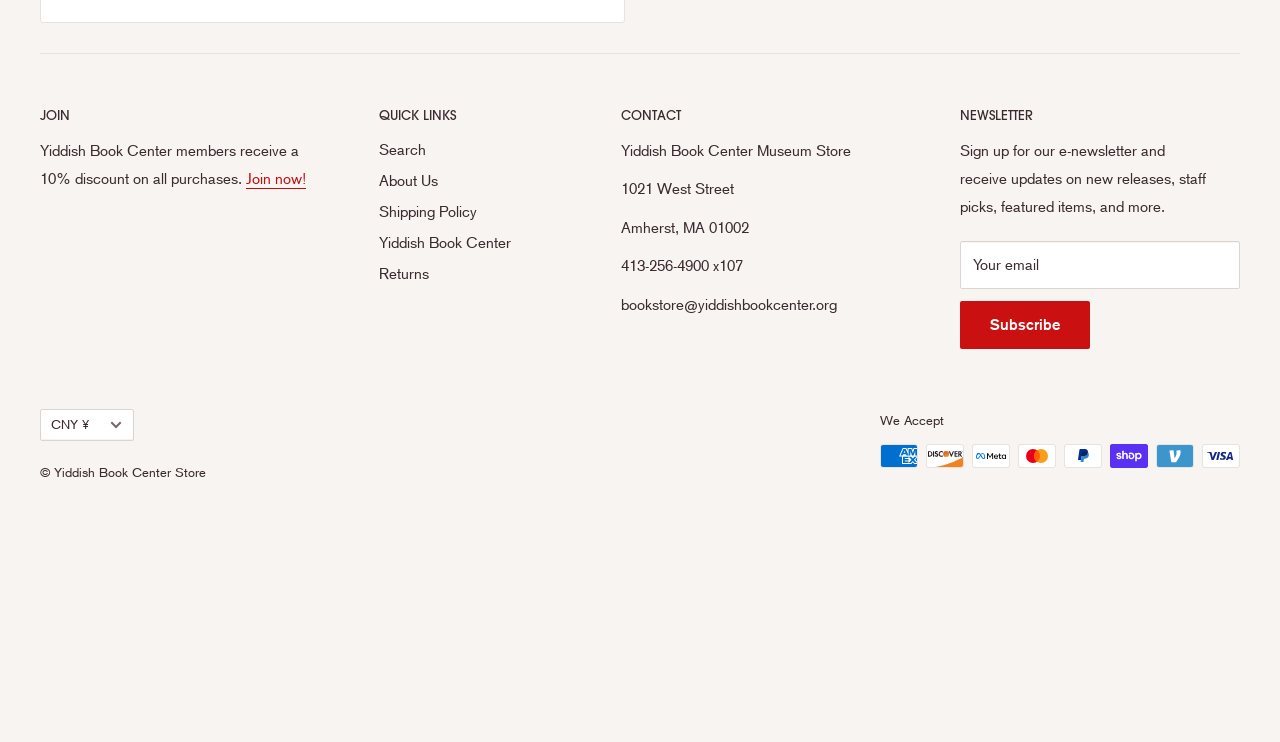What is the discount for Yiddish Book Center members?
Give a detailed and exhaustive answer to the question.

The discount for Yiddish Book Center members can be found in the text 'Yiddish Book Center members receive a 10% discount on all purchases.' which is located at the top of the webpage.